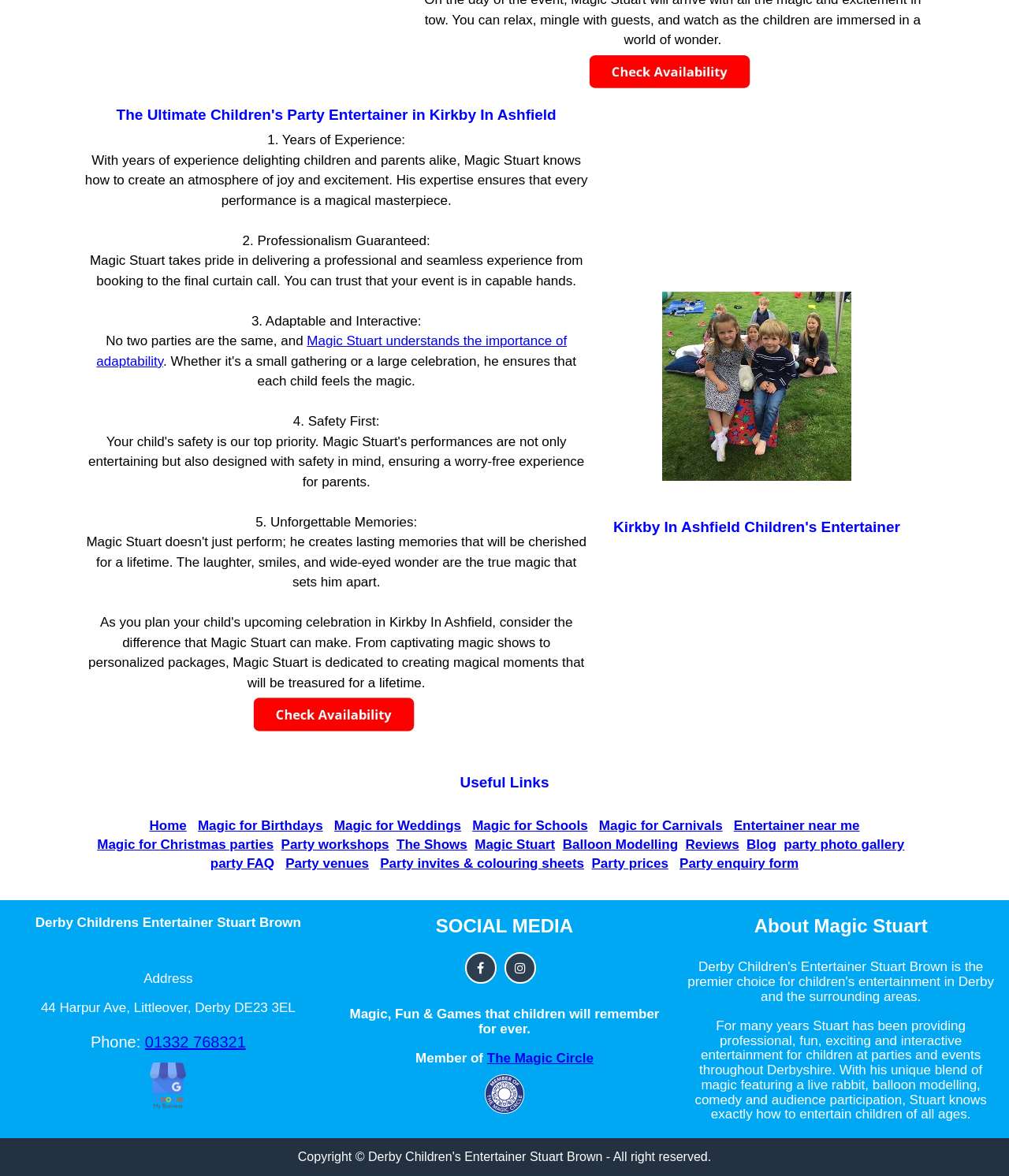By analyzing the image, answer the following question with a detailed response: What is the location of Stuart Brown's business?

The webpage provides the address of Stuart Brown's business, which is 44 Harpur Ave, Littleover, Derby DE23 3EL, indicating that his business is located in Derby.